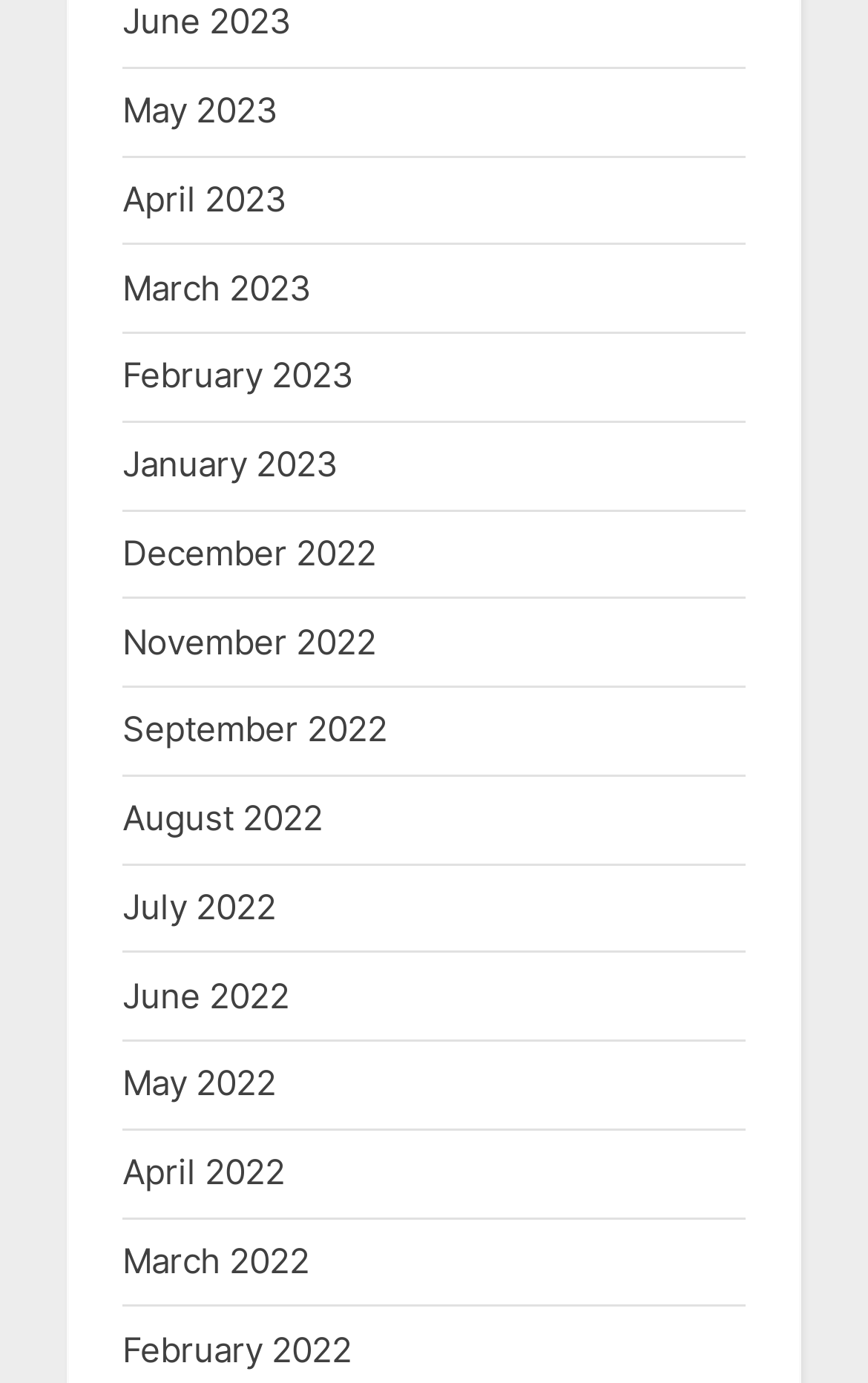Are the months listed in chronological order?
Based on the image content, provide your answer in one word or a short phrase.

Yes